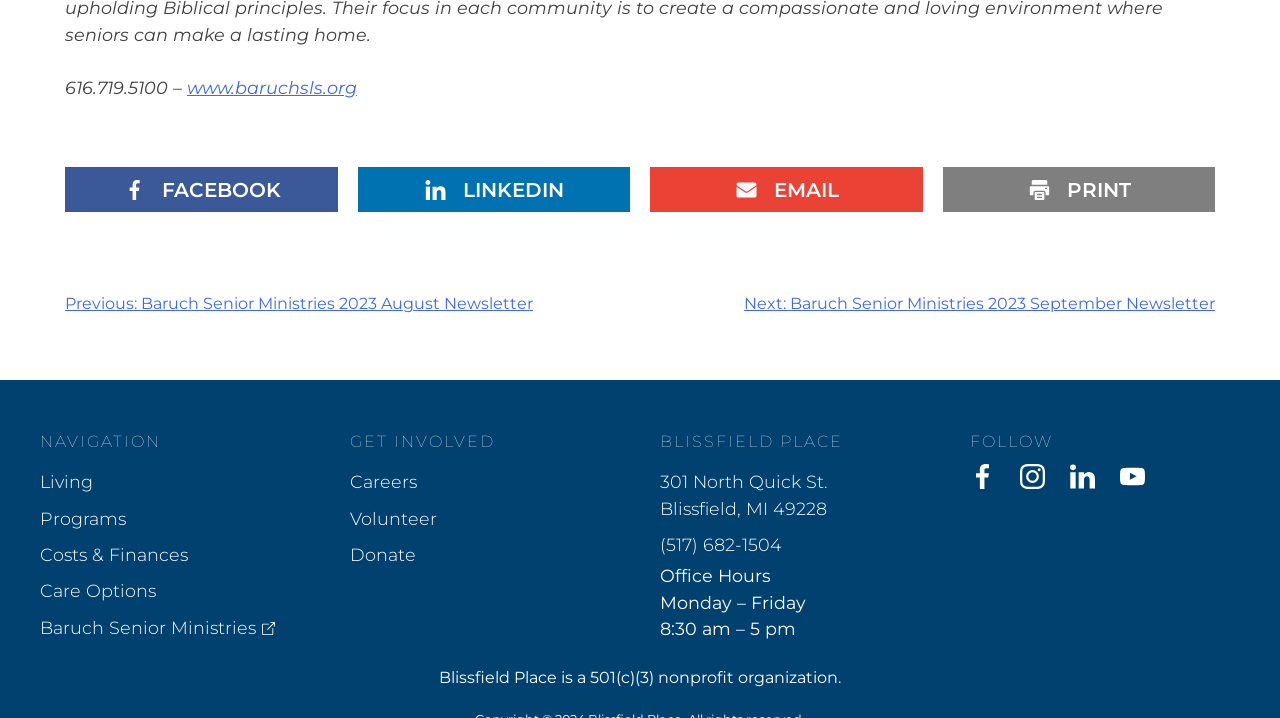Respond with a single word or phrase:
How can I follow Baruch Senior Ministries on social media?

Facebook, Instagram, LinkedIn, YouTube